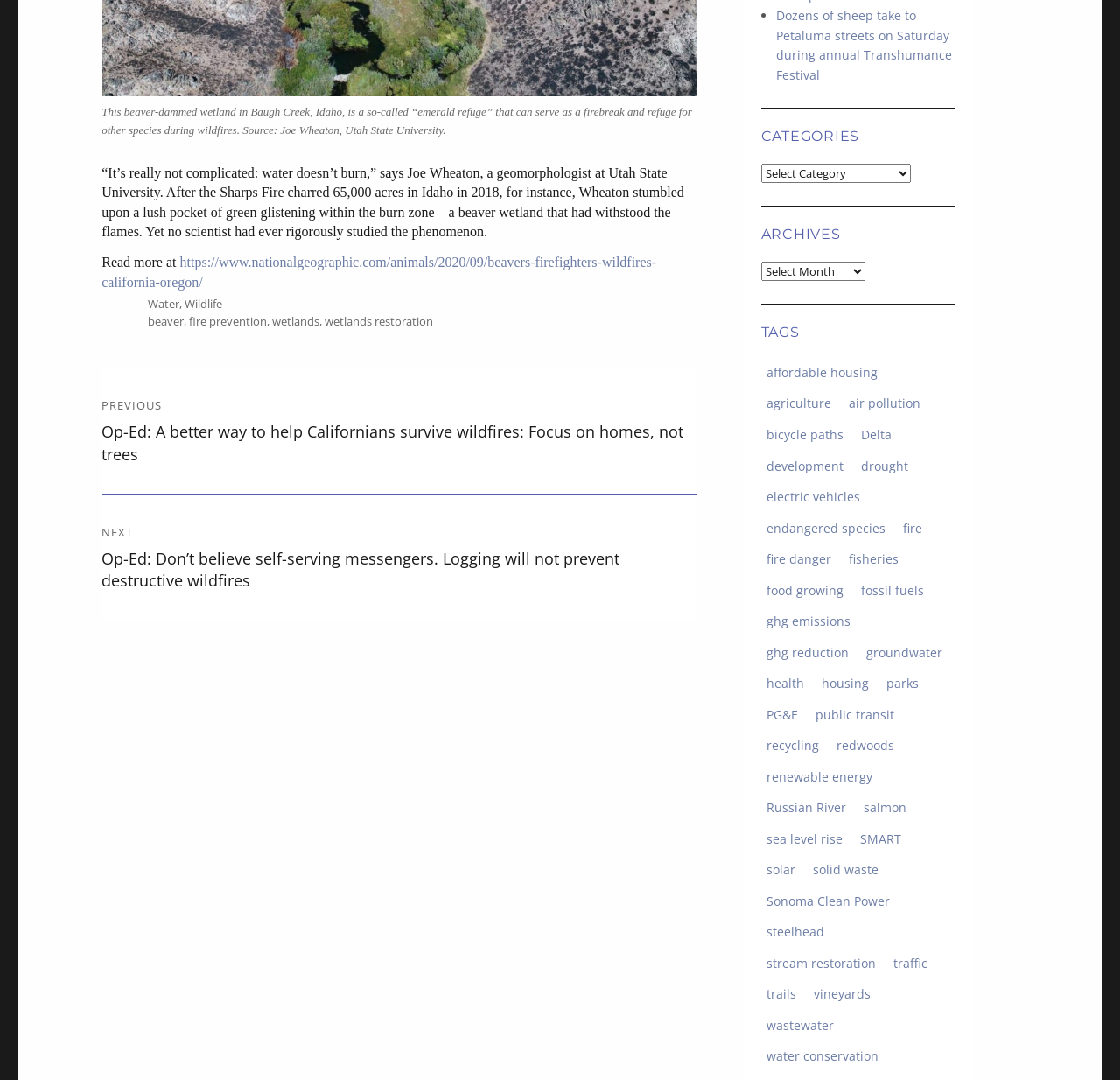Please provide a brief answer to the question using only one word or phrase: 
What is the title of the previous post?

Op-Ed: A better way to help Californians survive wildfires